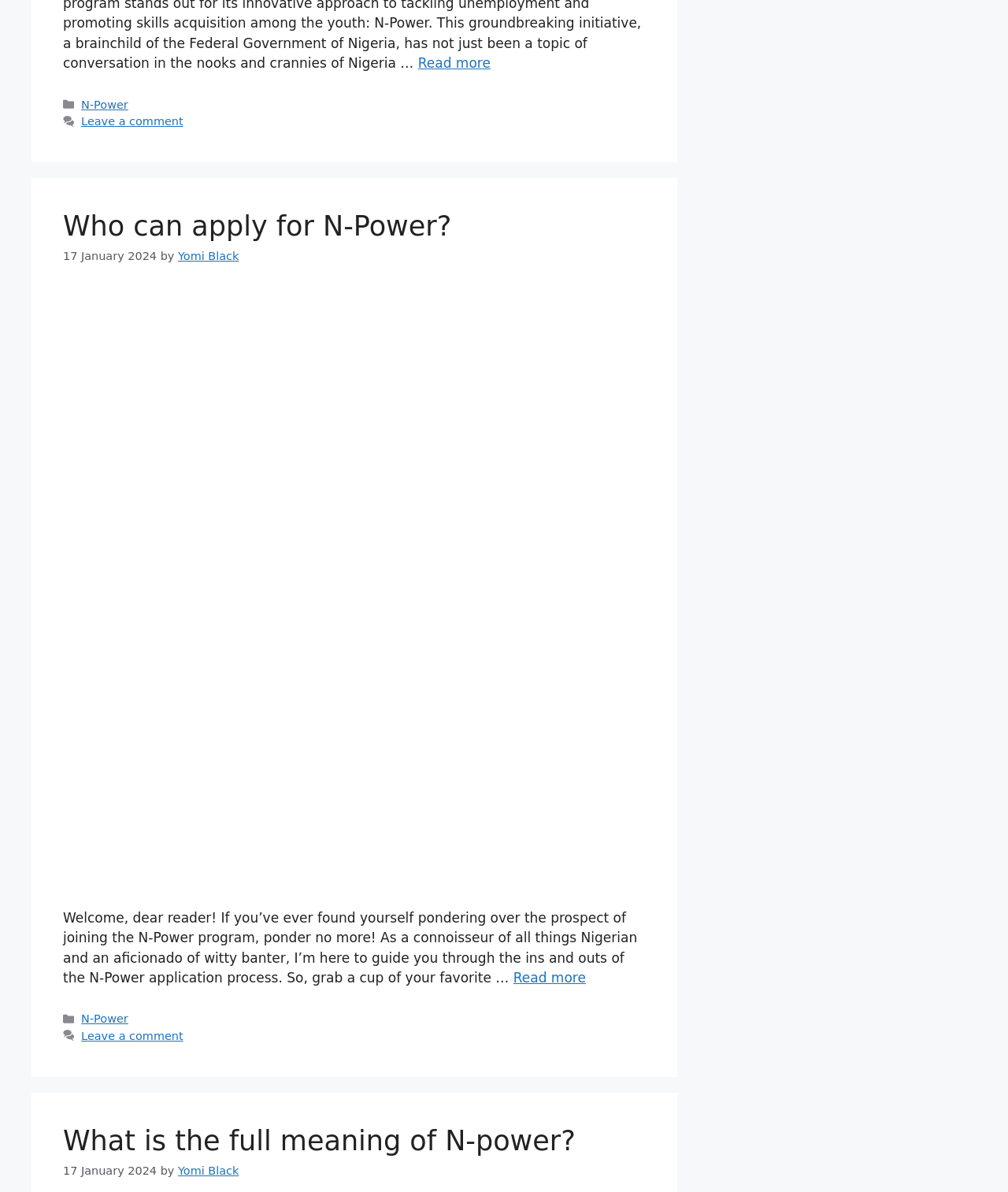Could you highlight the region that needs to be clicked to execute the instruction: "Click on 'Who can apply for N-Power?'"?

[0.062, 0.724, 0.641, 0.737]